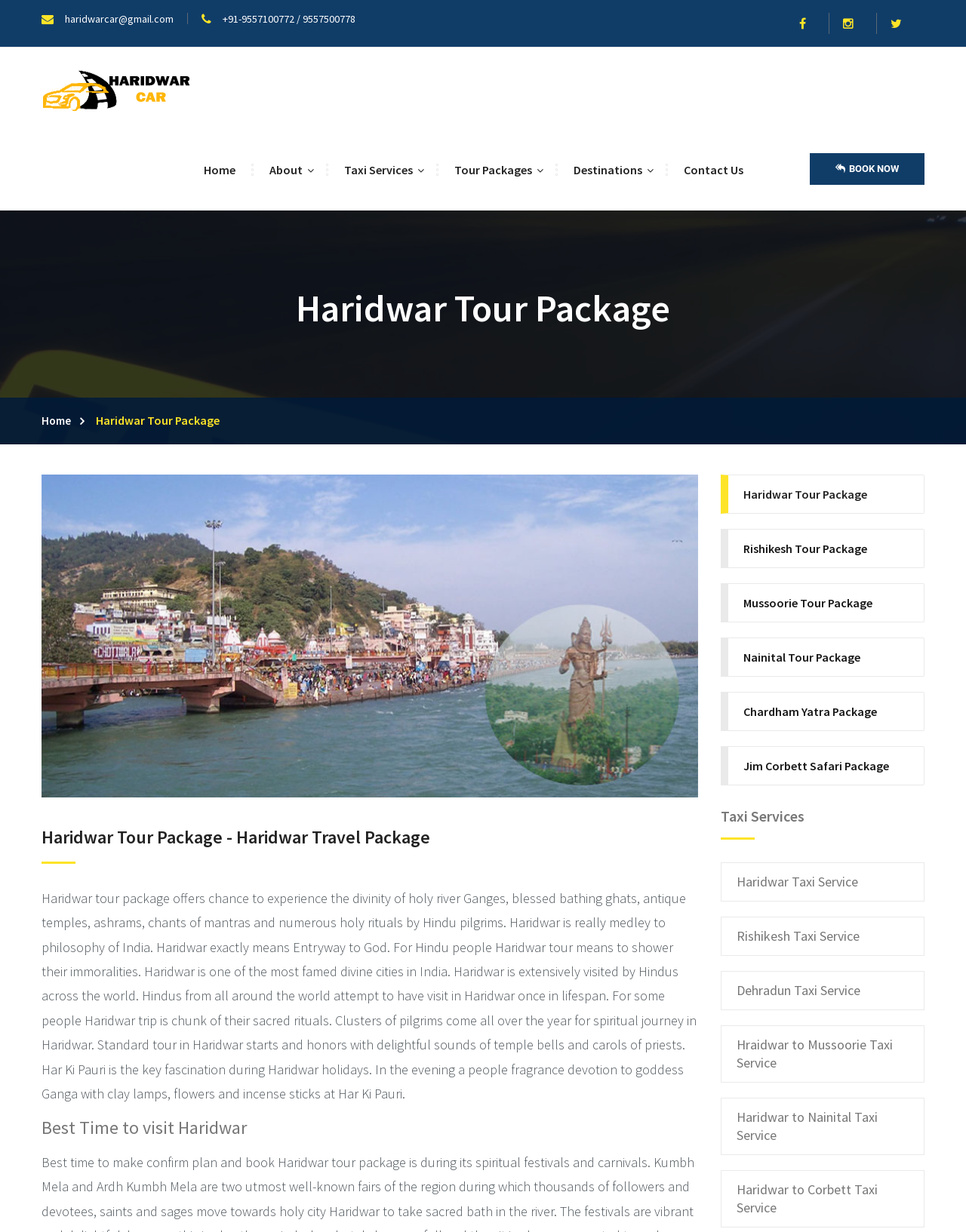Can you identify the bounding box coordinates of the clickable region needed to carry out this instruction: 'Click the BOOK NOW button'? The coordinates should be four float numbers within the range of 0 to 1, stated as [left, top, right, bottom].

[0.838, 0.124, 0.957, 0.15]